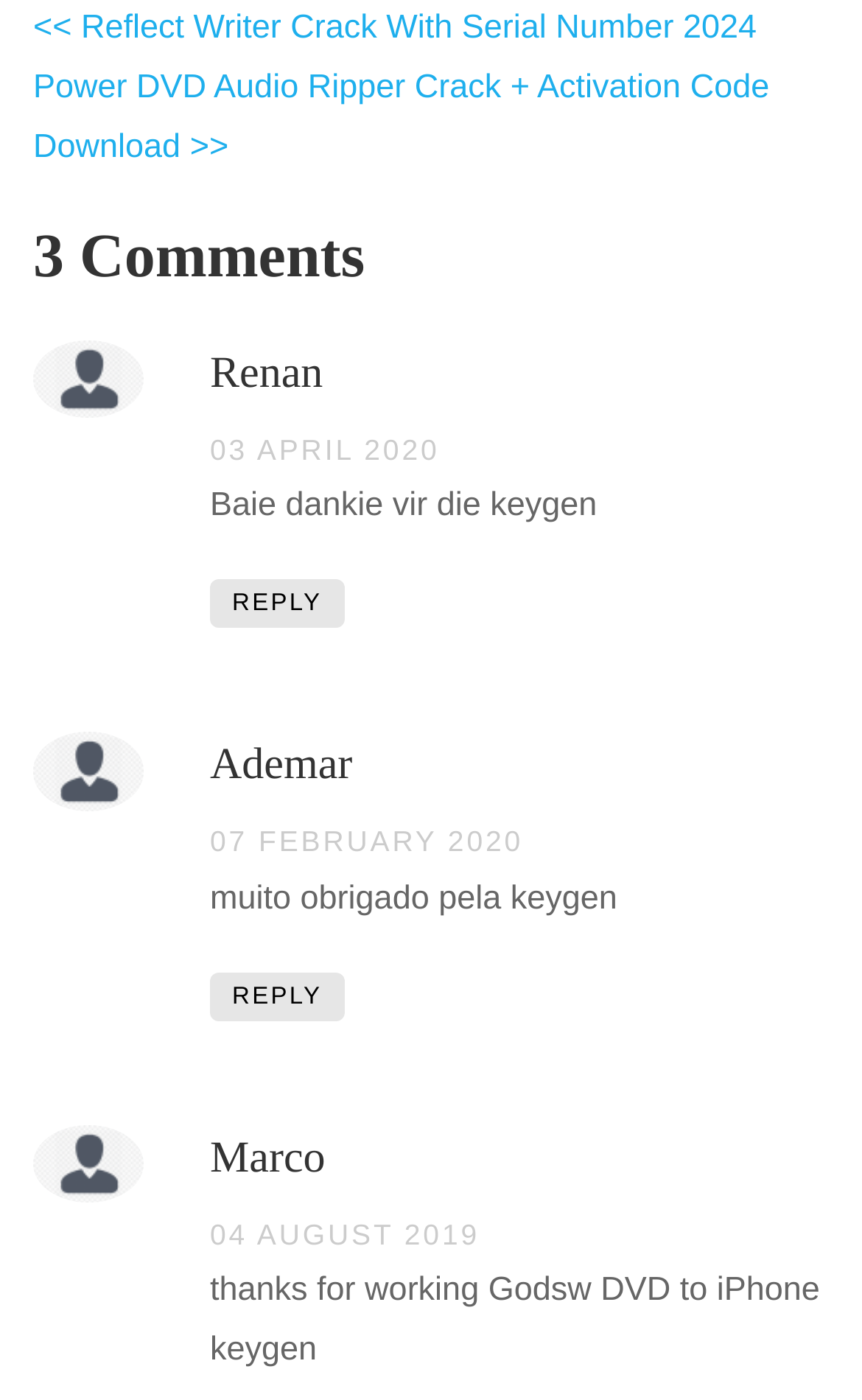Answer the question using only one word or a concise phrase: What is the purpose of the 'REPLY' links?

To respond to comments